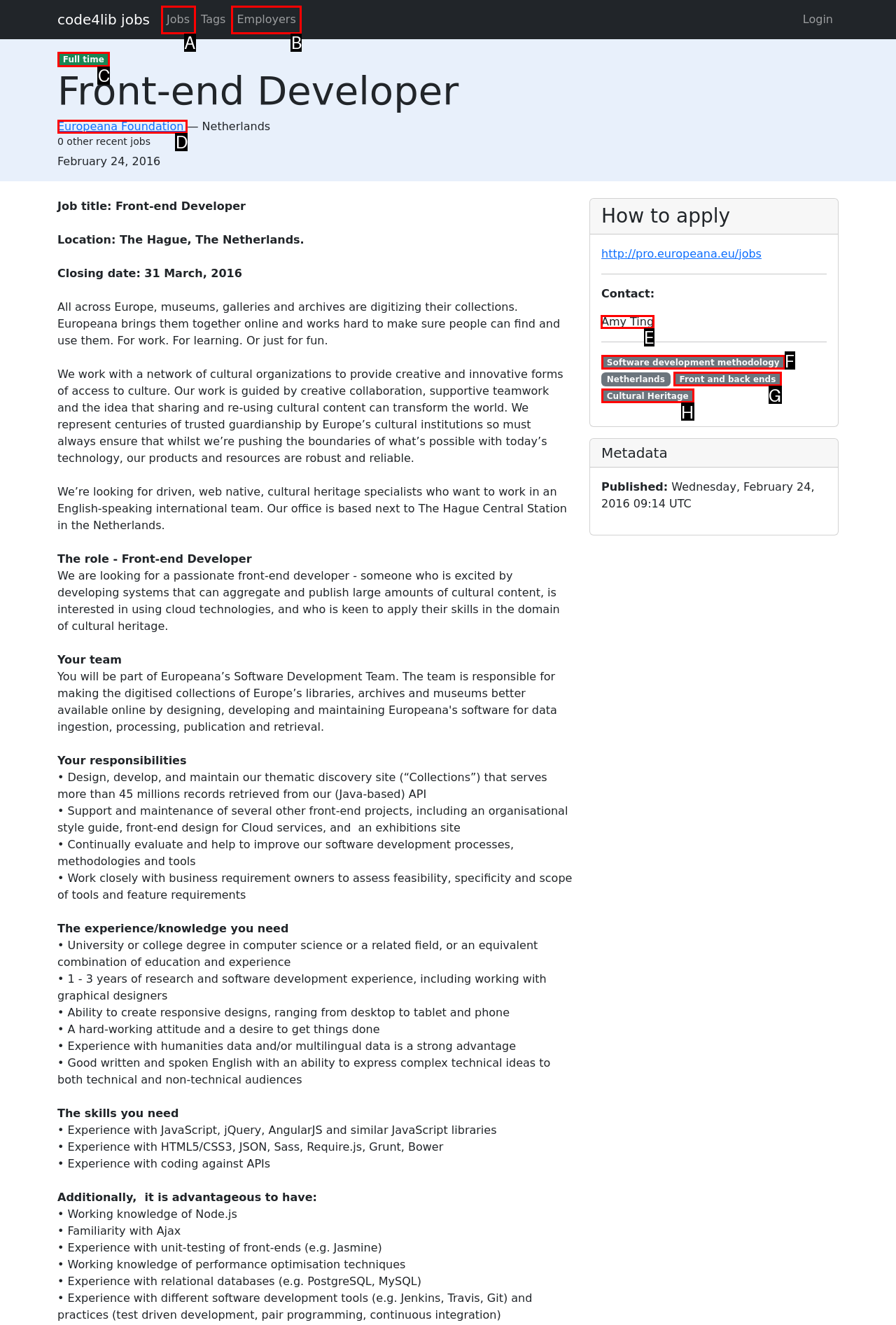Which option should be clicked to complete this task: Contact 'Amy Ting' for more information
Reply with the letter of the correct choice from the given choices.

E